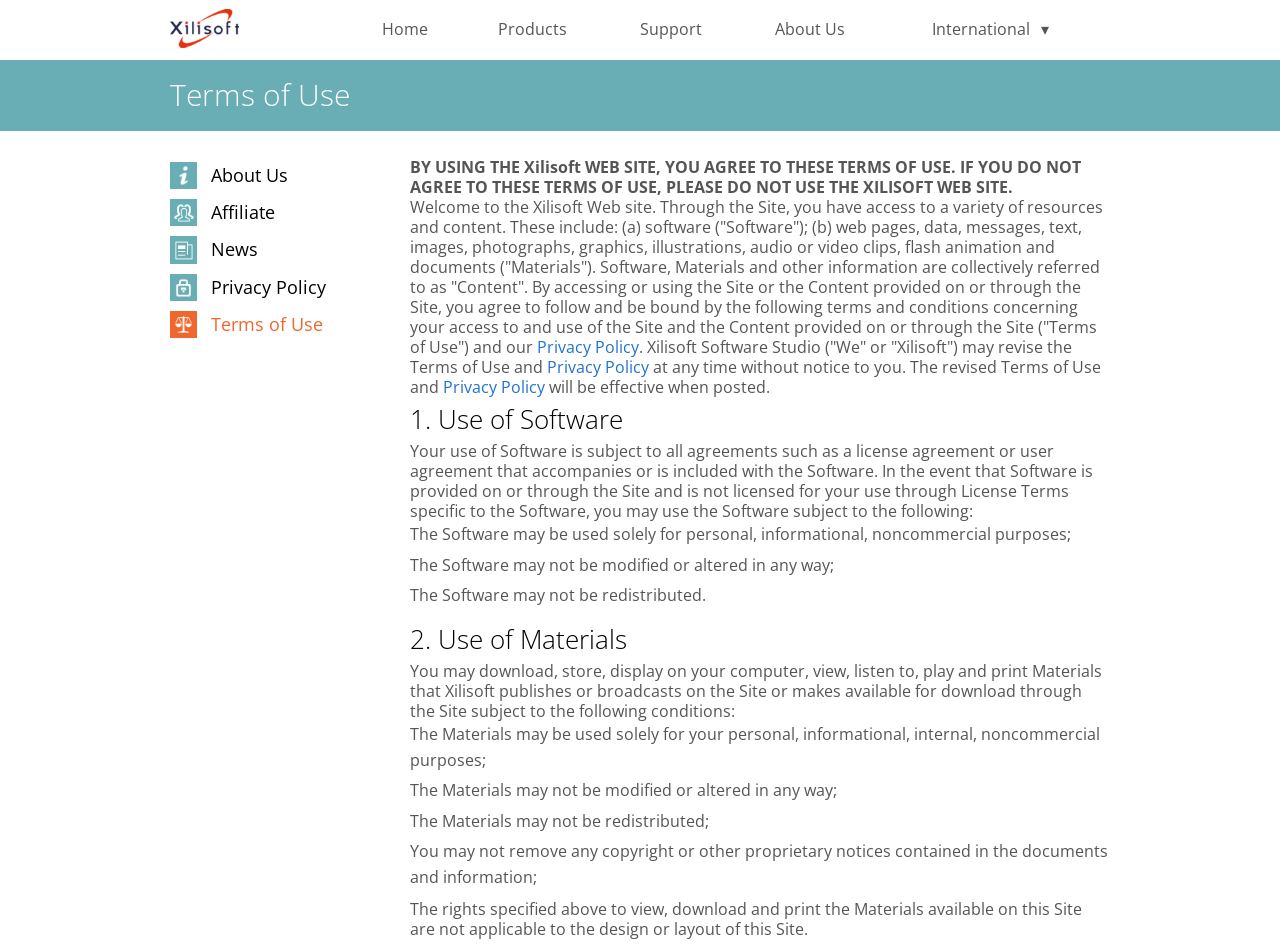Locate the bounding box coordinates of the area you need to click to fulfill this instruction: 'Click the Home link'. The coordinates must be in the form of four float numbers ranging from 0 to 1: [left, top, right, bottom].

[0.273, 0.0, 0.36, 0.063]